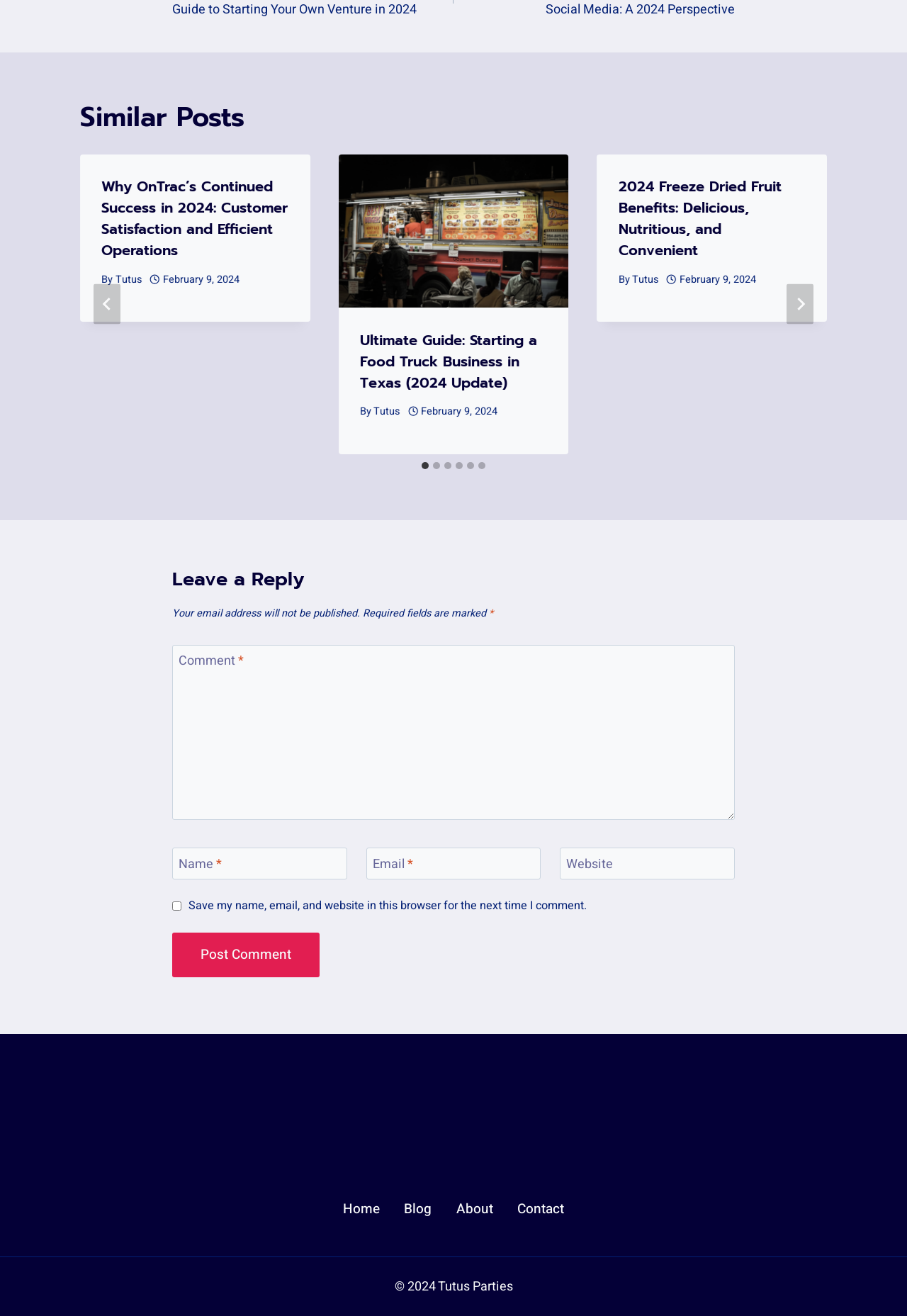Please identify the bounding box coordinates of the element's region that needs to be clicked to fulfill the following instruction: "Click the 'Next' button". The bounding box coordinates should consist of four float numbers between 0 and 1, i.e., [left, top, right, bottom].

[0.867, 0.215, 0.897, 0.246]